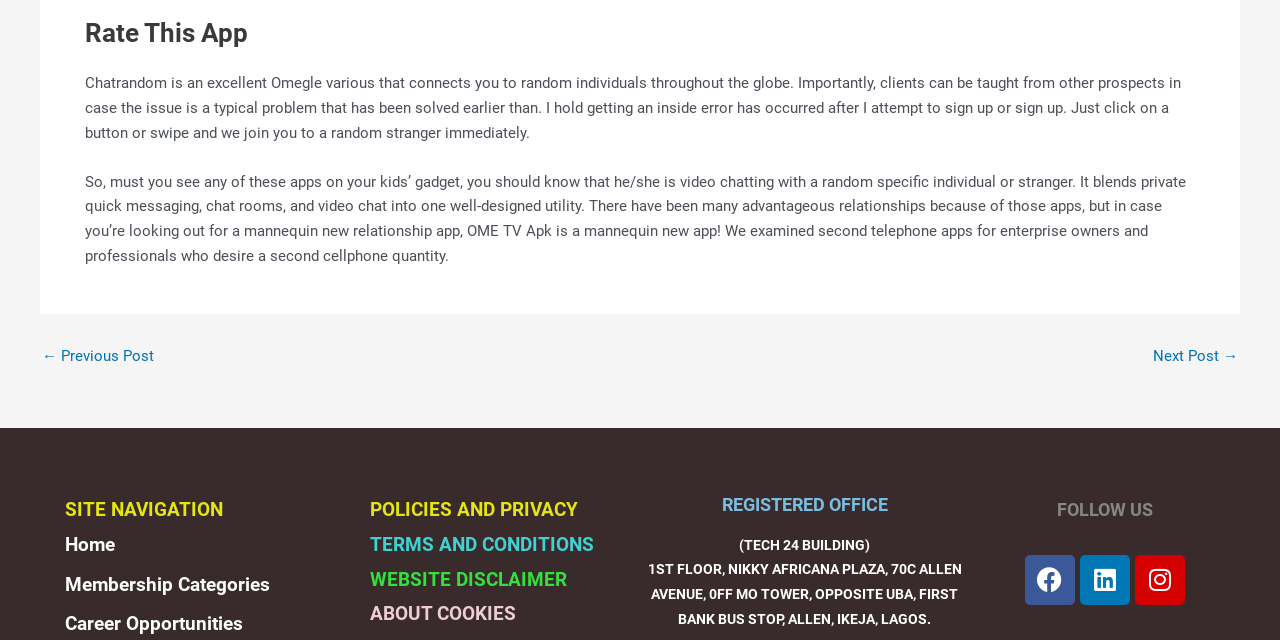What social media platforms can you follow the website on?
Analyze the image and provide a thorough answer to the question.

The links at the bottom of the page with the text 'Facebook ', 'Linkedin ', and 'Instagram ' suggest that the website can be followed on these three social media platforms.